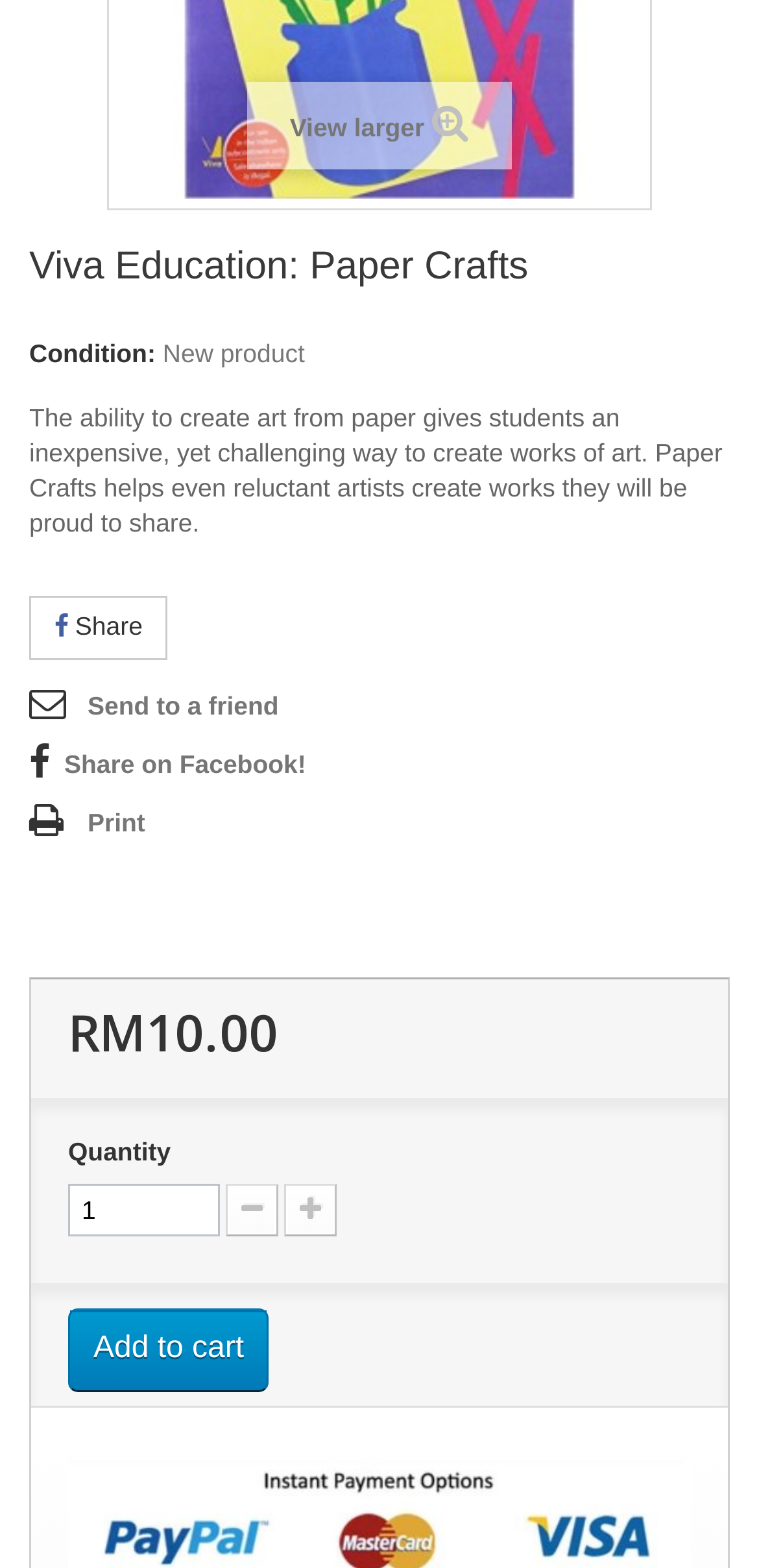Specify the bounding box coordinates for the region that must be clicked to perform the given instruction: "Print the page".

[0.038, 0.511, 0.191, 0.538]